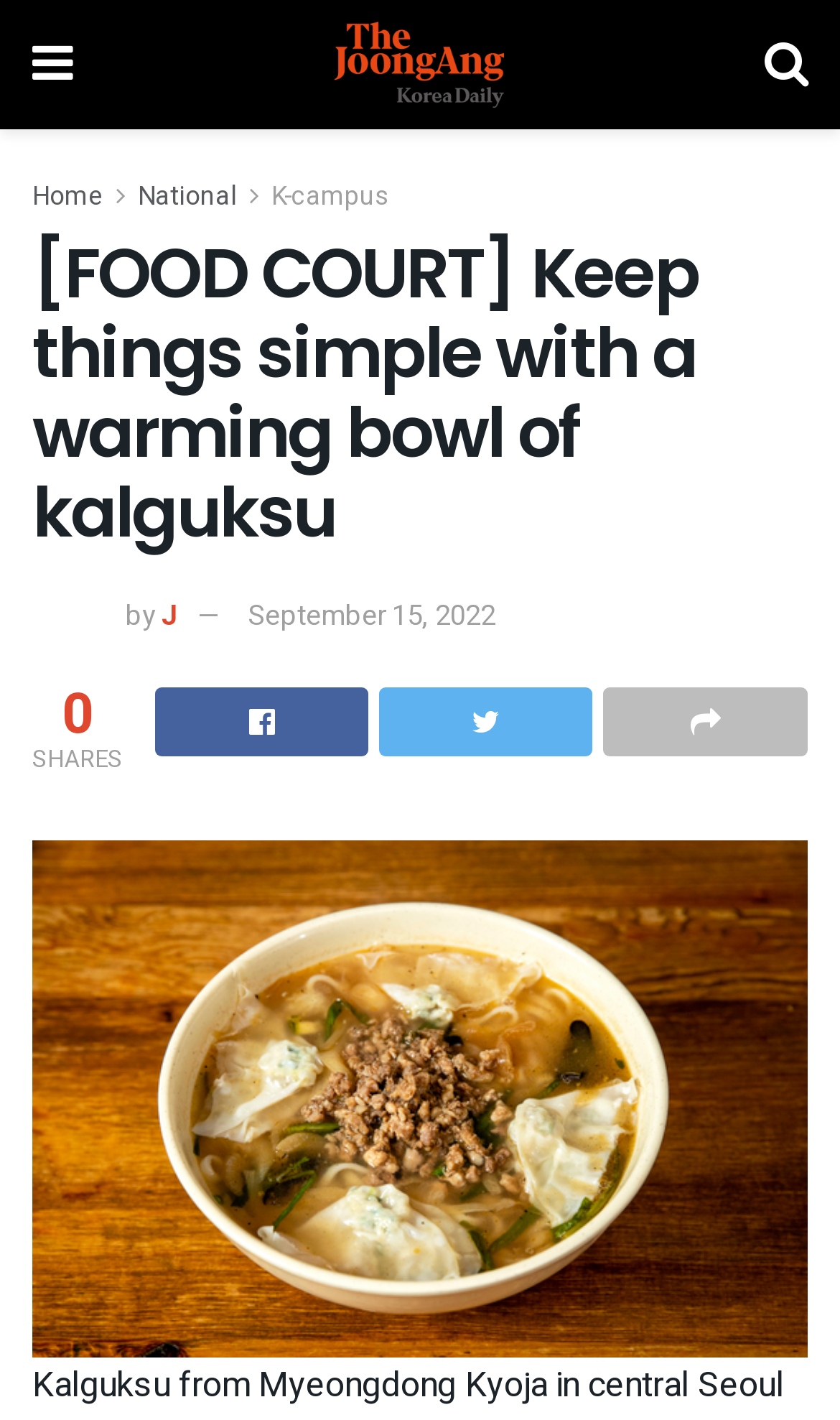Please identify the bounding box coordinates of the element's region that I should click in order to complete the following instruction: "Share the article". The bounding box coordinates consist of four float numbers between 0 and 1, i.e., [left, top, right, bottom].

[0.185, 0.485, 0.438, 0.533]